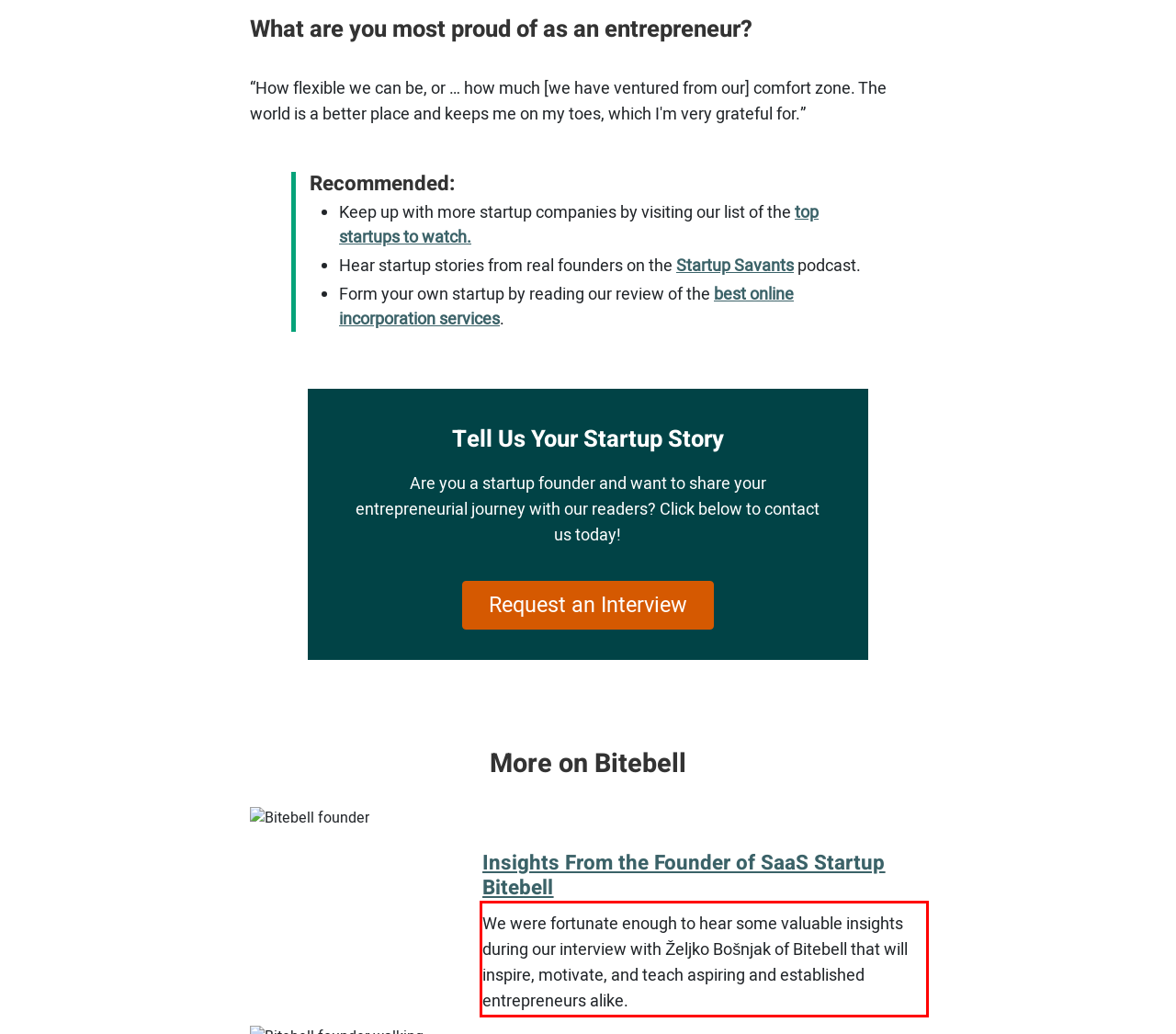Identify the text within the red bounding box on the webpage screenshot and generate the extracted text content.

We were fortunate enough to hear some valuable insights during our interview with Željko Bošnjak of Bitebell that will inspire, motivate, and teach aspiring and established entrepreneurs alike.